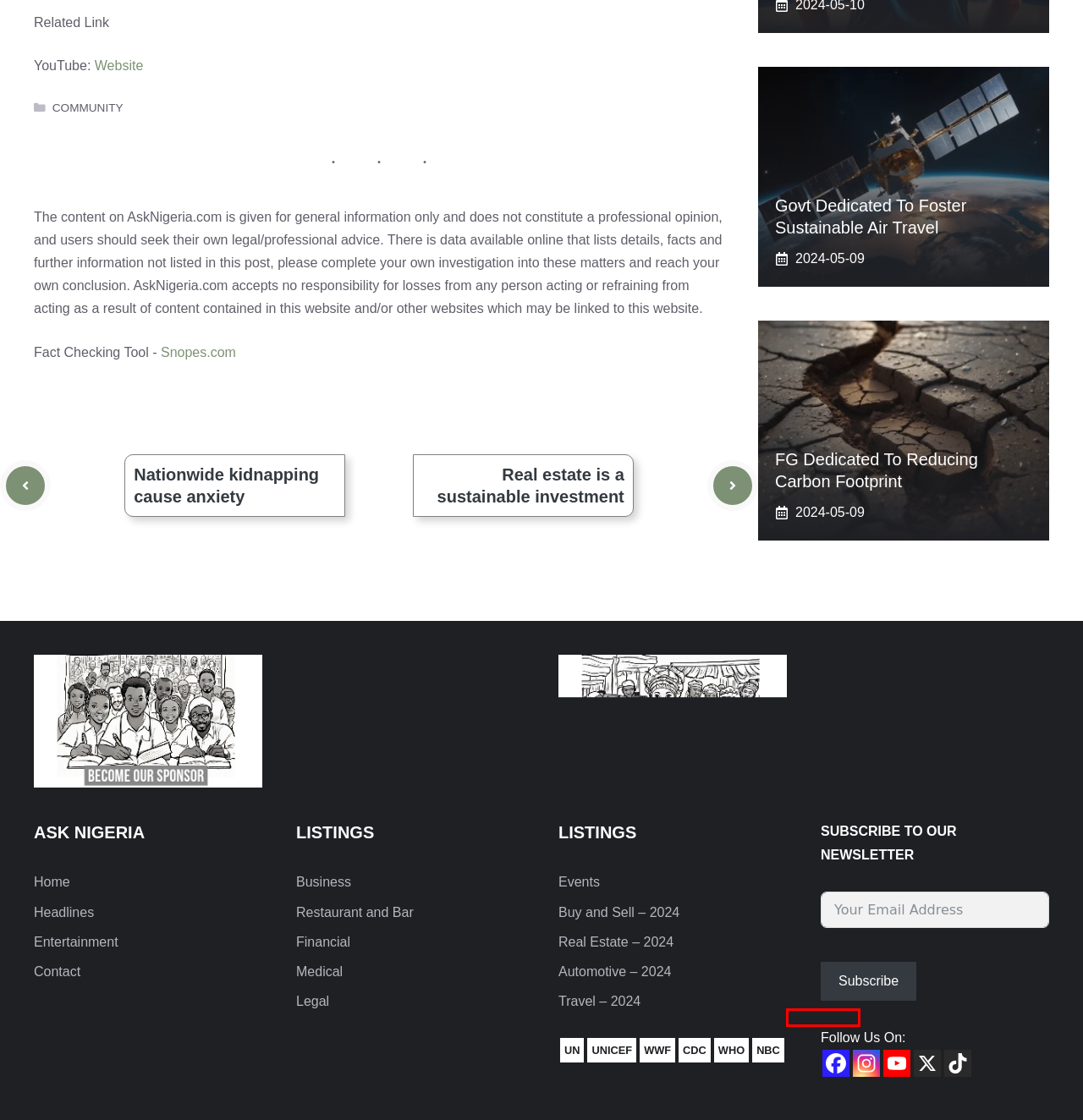You are looking at a screenshot of a webpage with a red bounding box around an element. Determine the best matching webpage description for the new webpage resulting from clicking the element in the red bounding box. Here are the descriptions:
A. World Health Organization (WHO)
B. UNICEF
C. WWF - Endangered Species Conservation | World Wildlife Fund
D. Privacy Policy CA - Ask Nigeria
E. Nationwide kidnapping cause anxiety - Ask Nigeria
F. Cookie Policy CA - Ask Nigeria
G. Disclaimer - Ask Nigeria
H. Govt dedicated to foster sustainable air travel - Ask Nigeria

D